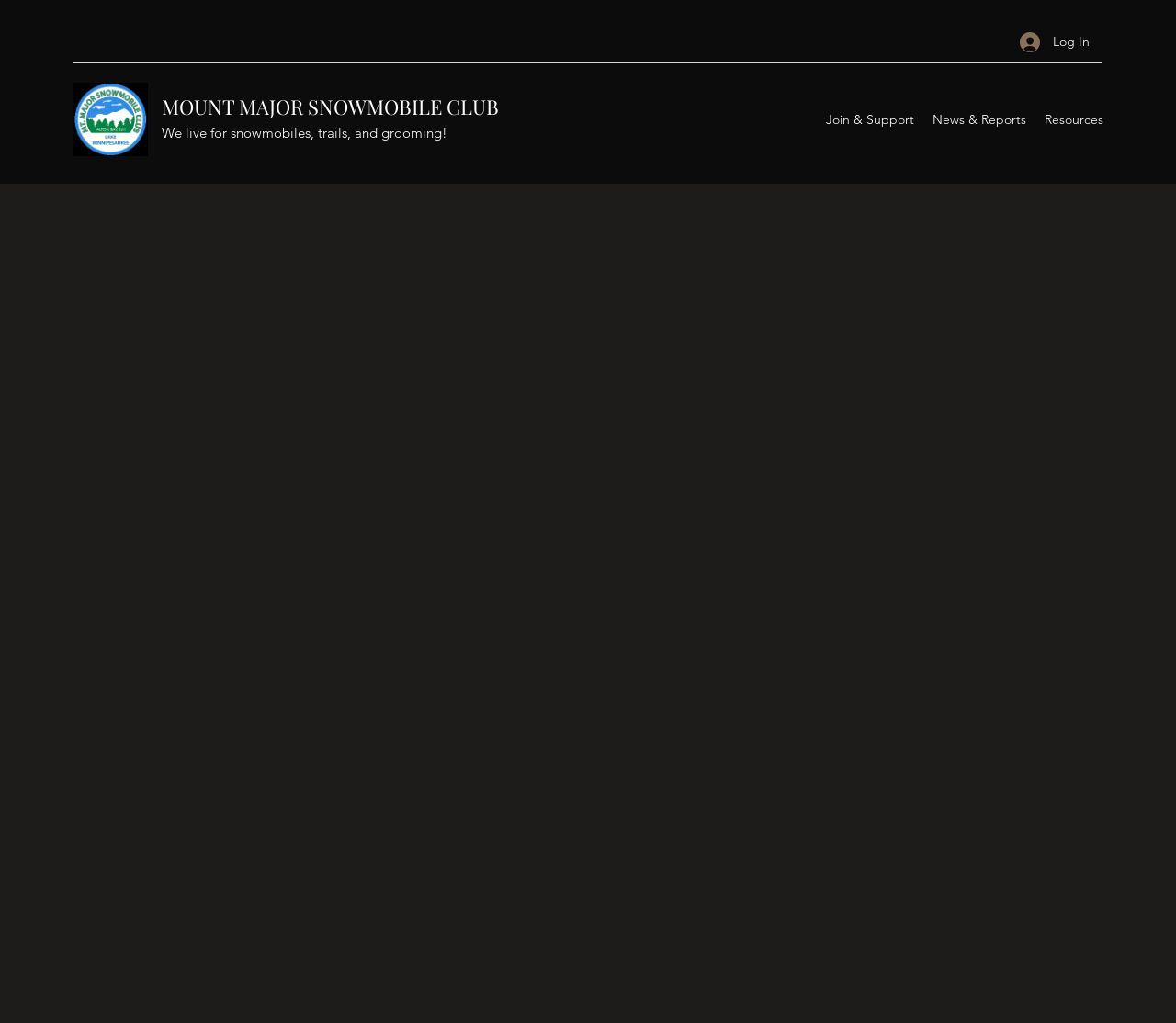Please provide the bounding box coordinates for the UI element as described: "Our Sponsors". The coordinates must be four floats between 0 and 1, represented as [left, top, right, bottom].

[0.236, 0.48, 0.325, 0.504]